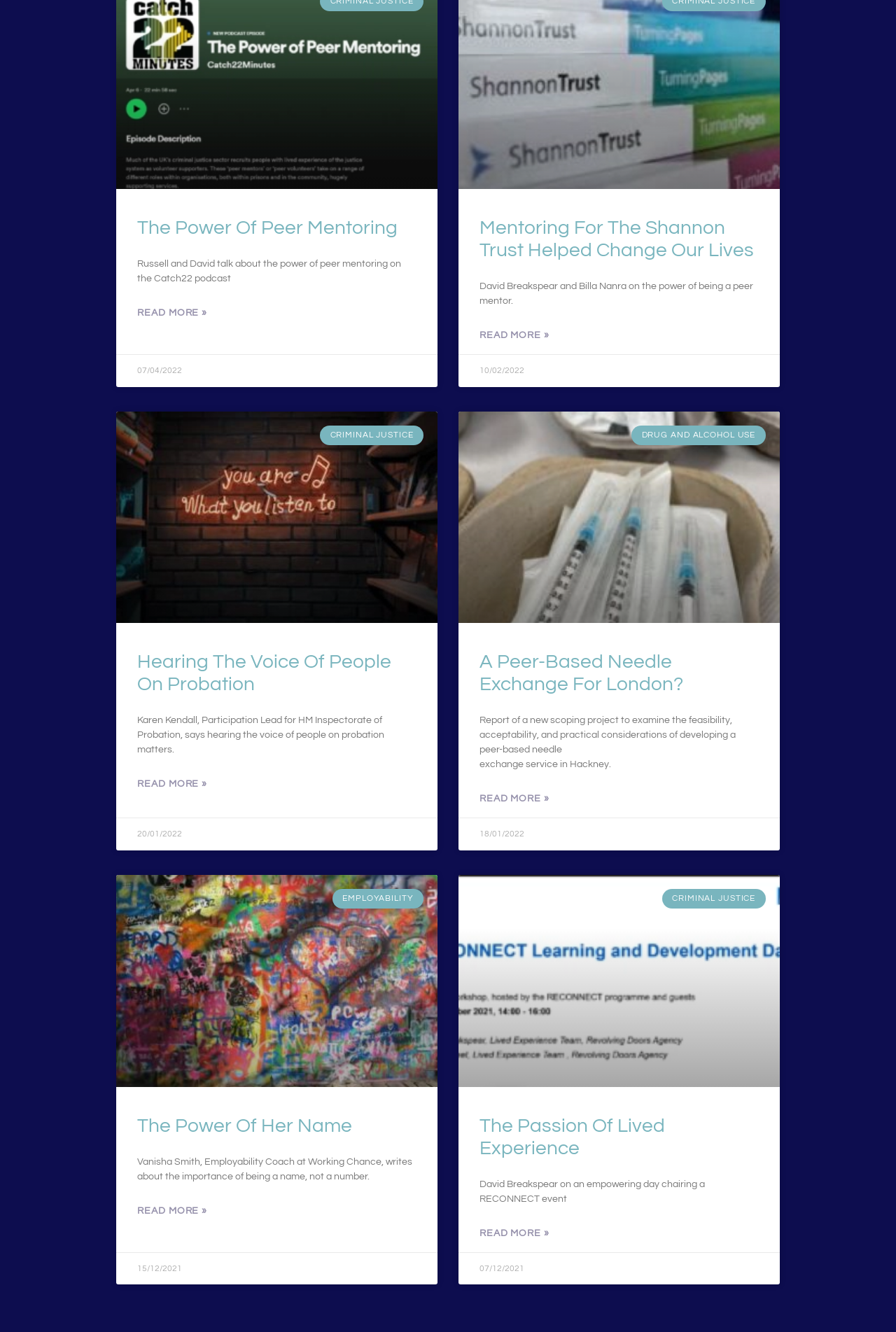What is the topic of the article with the date '10/02/2022'?
Can you give a detailed and elaborate answer to the question?

I found the topic by looking at the heading element above the date '10/02/2022', which is 'Mentoring for the Shannon Trust helped change our lives'.